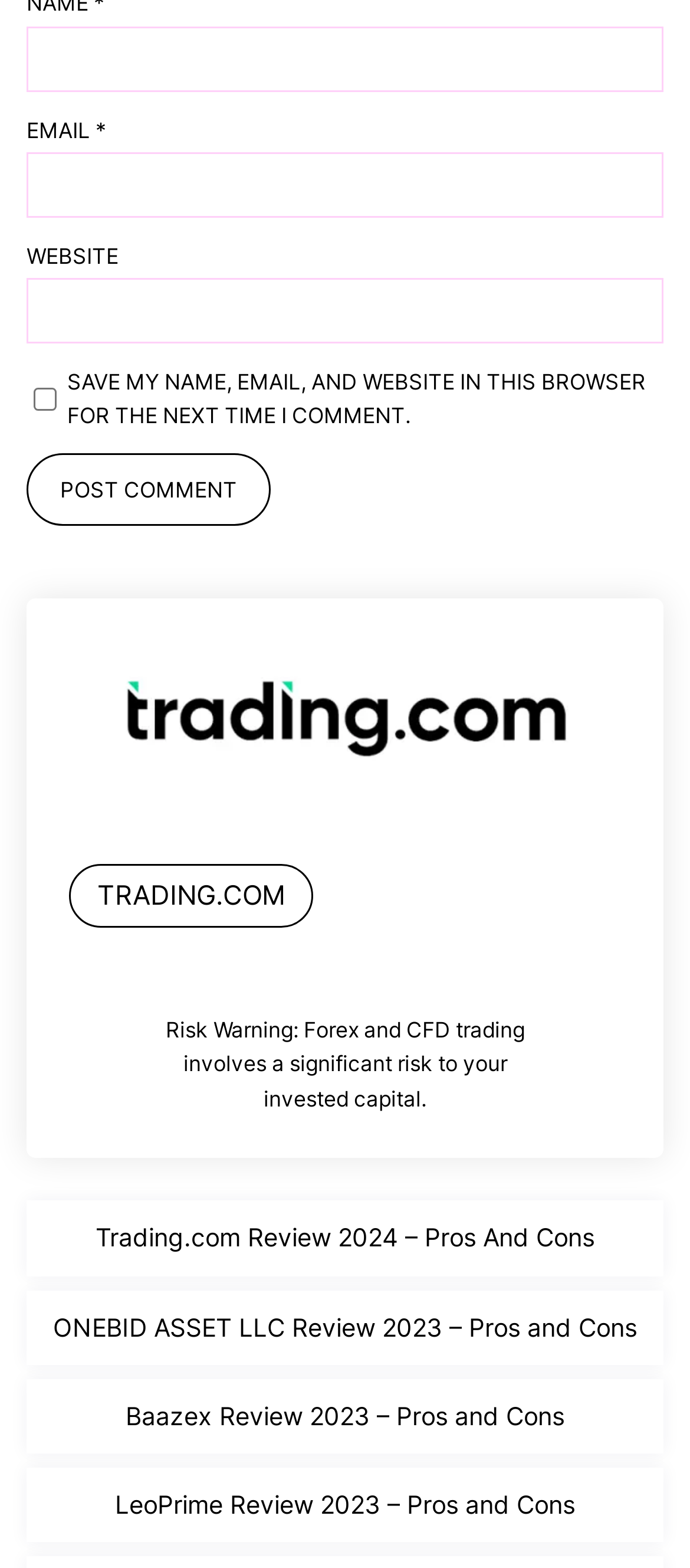Find the bounding box coordinates for the element described here: "name="submit" value="Post Comment"".

[0.038, 0.289, 0.392, 0.336]